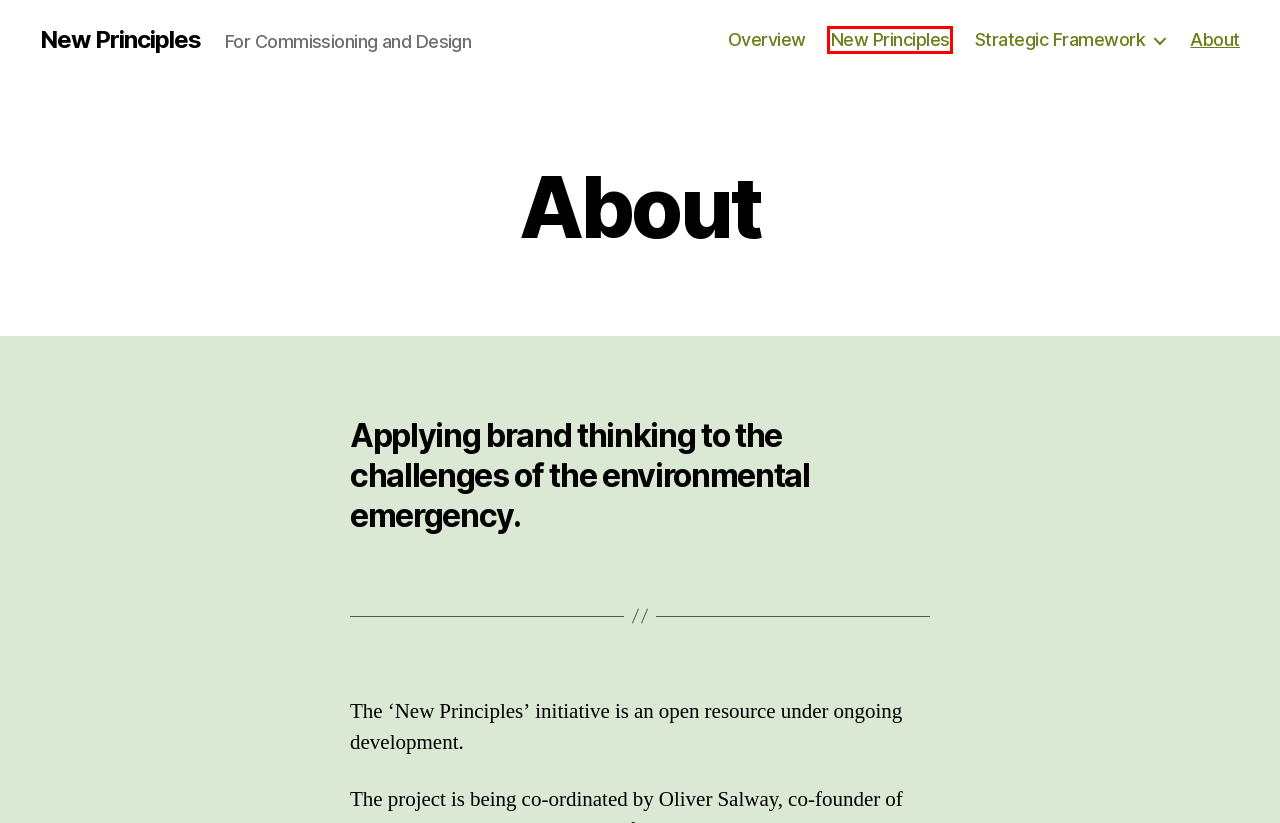Inspect the screenshot of a webpage with a red rectangle bounding box. Identify the webpage description that best corresponds to the new webpage after clicking the element inside the bounding box. Here are the candidates:
A. Celebration – New Principles
B. New Principles – For Commissioning and Design
C. Purposeful – New Principles
D. New Principles – New Principles
E. Beautiful Corporations
F. Strategic Framework – New Principles
G. Challenging – New Principles
H. Overview – New Principles

D